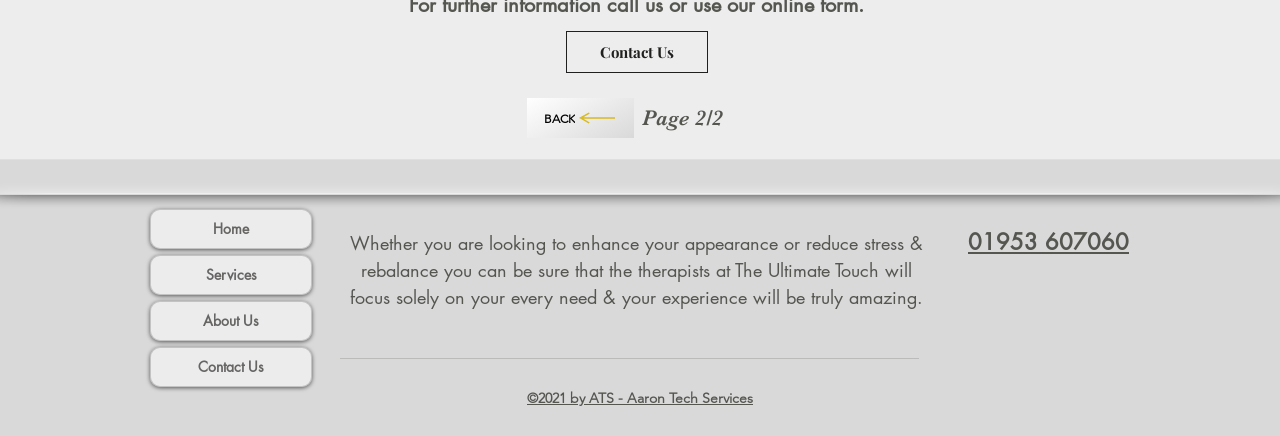Answer briefly with one word or phrase:
What is the purpose of the therapists at The Ultimate Touch?

Focus on customer needs